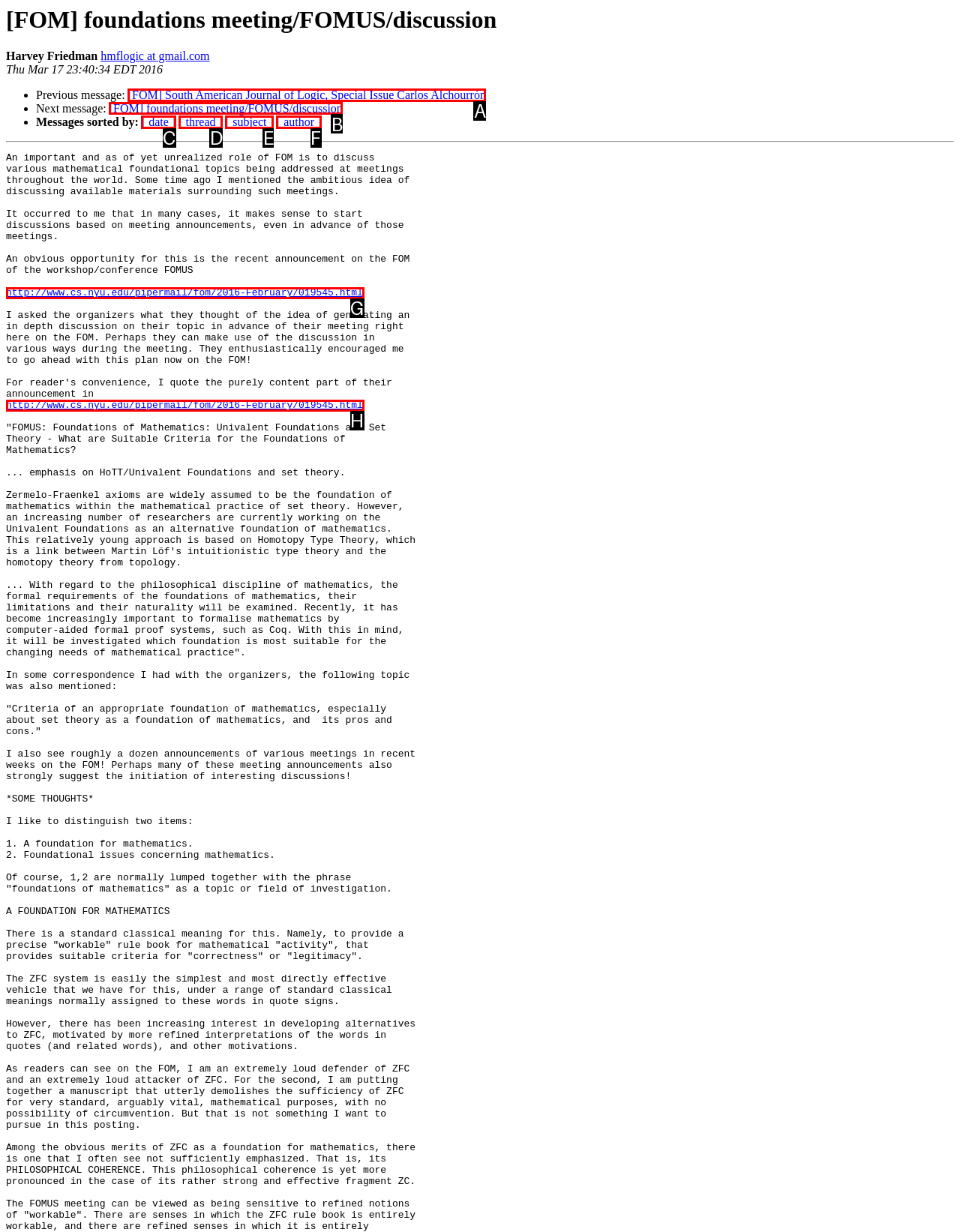Tell me which letter I should select to achieve the following goal: View the next message
Answer with the corresponding letter from the provided options directly.

B